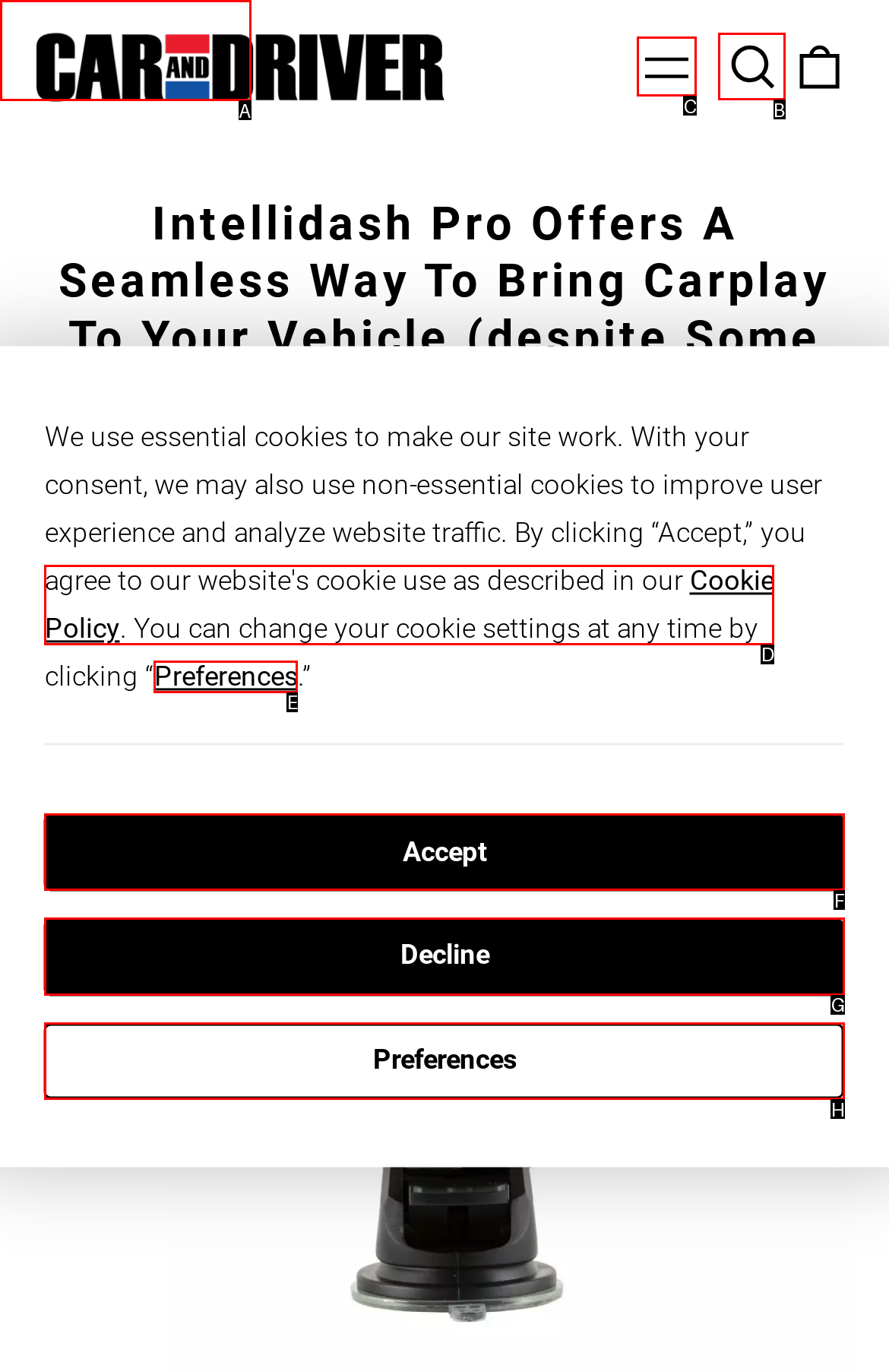Determine which element should be clicked for this task: Search our site
Answer with the letter of the selected option.

B